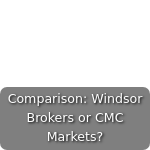What type of firms are being compared?
Respond with a short answer, either a single word or a phrase, based on the image.

Financial brokerage firms